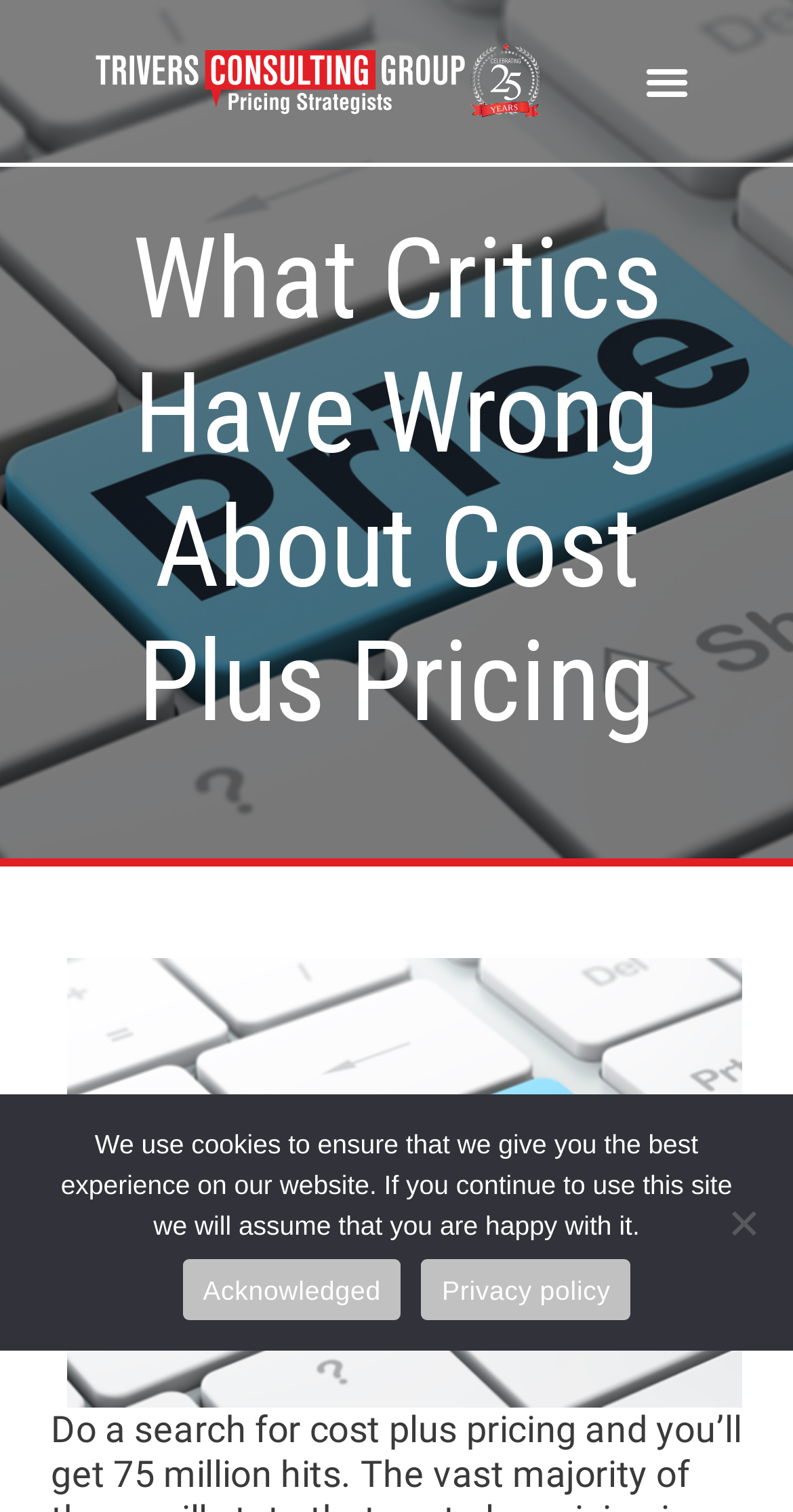Given the element description, predict the bounding box coordinates in the format (top-left x, top-left y, bottom-right x, bottom-right y), using floating point numbers between 0 and 1: food

None